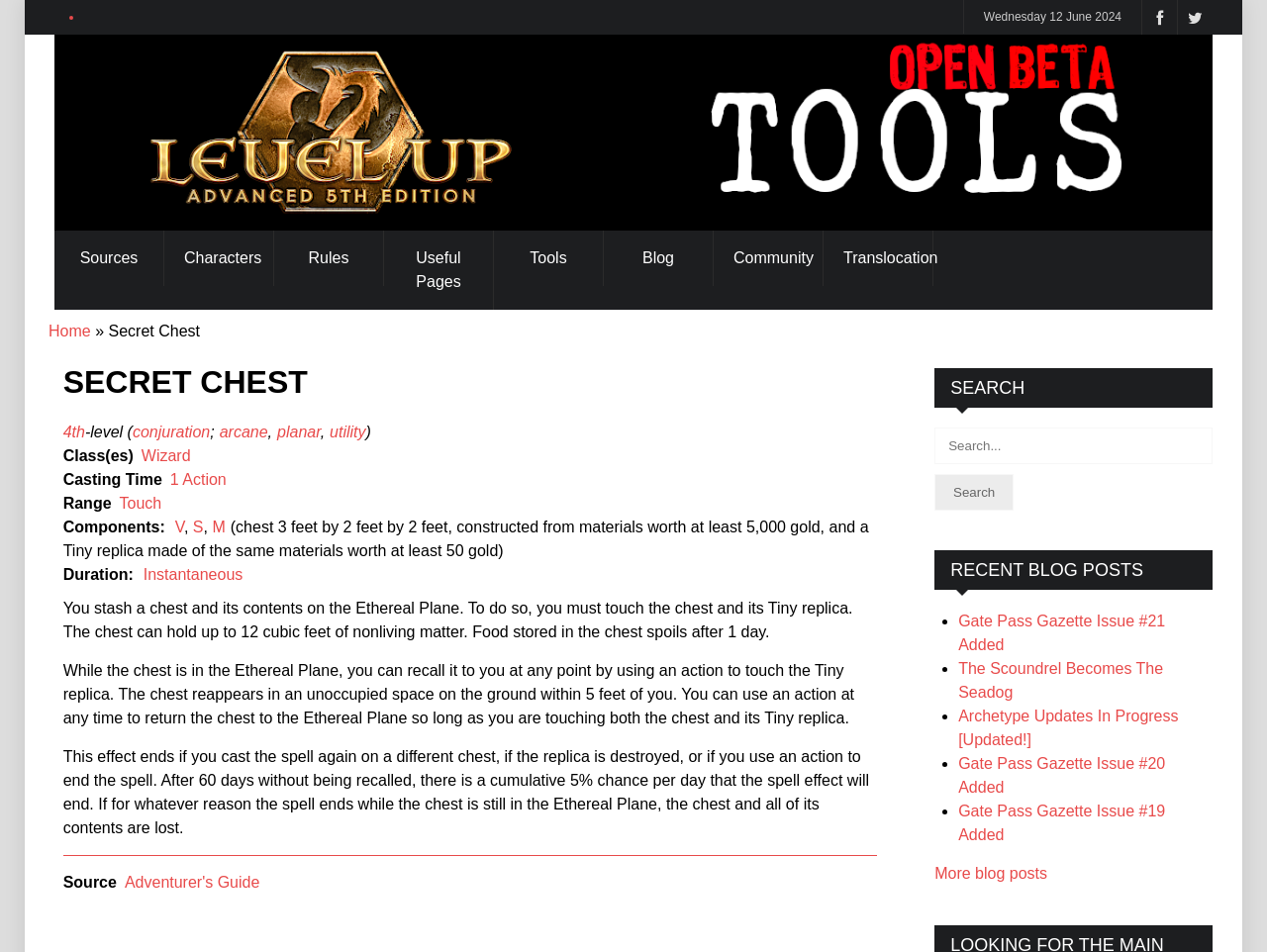Provide a thorough and detailed response to the question by examining the image: 
What is the minimum value of the materials worth to construct the chest?

The minimum value of the materials worth to construct the chest can be found in the section that describes the components of the spell, which is located in the article section of the webpage. The value is specified as 'at least 5,000 gold'.